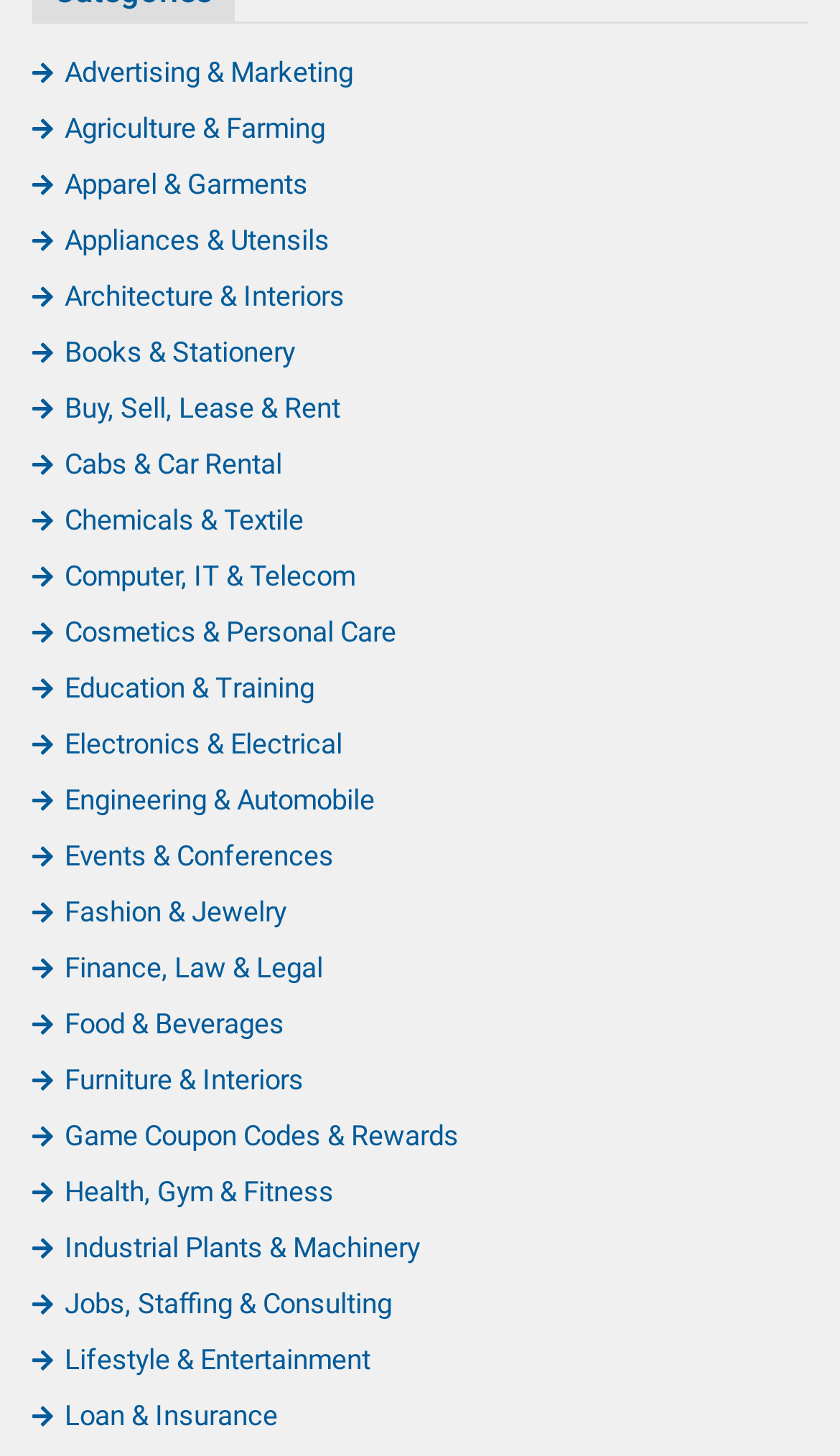Answer the question below using just one word or a short phrase: 
How many categories start with the letter 'A'?

4